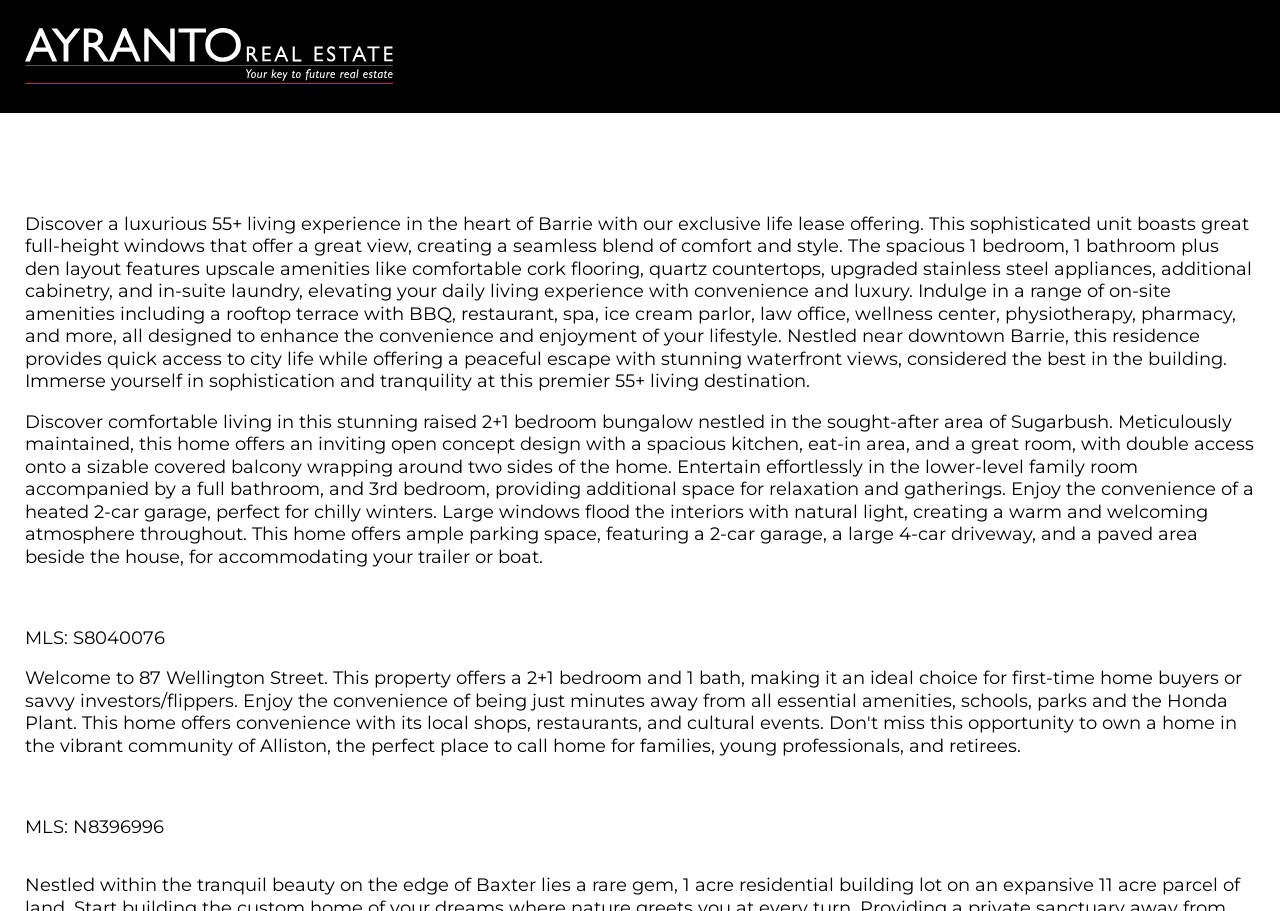What is the age range for one of the listed properties?
Please use the image to deliver a detailed and complete answer.

One of the property descriptions mentions a 'luxurious 55+ living experience', indicating that the property is intended for individuals aged 55 and above.